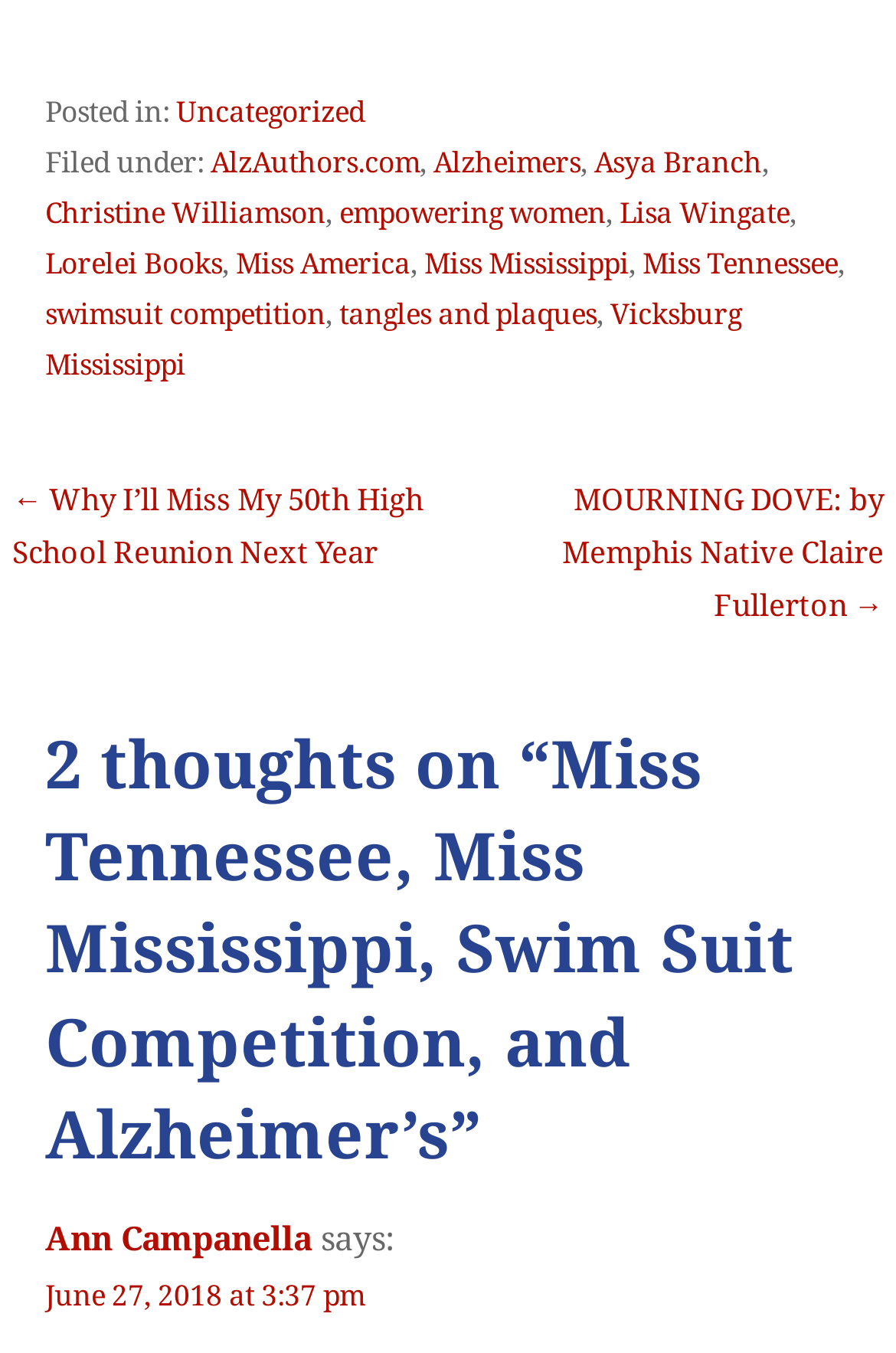Please reply to the following question with a single word or a short phrase:
What is the date of the comment?

June 27, 2018